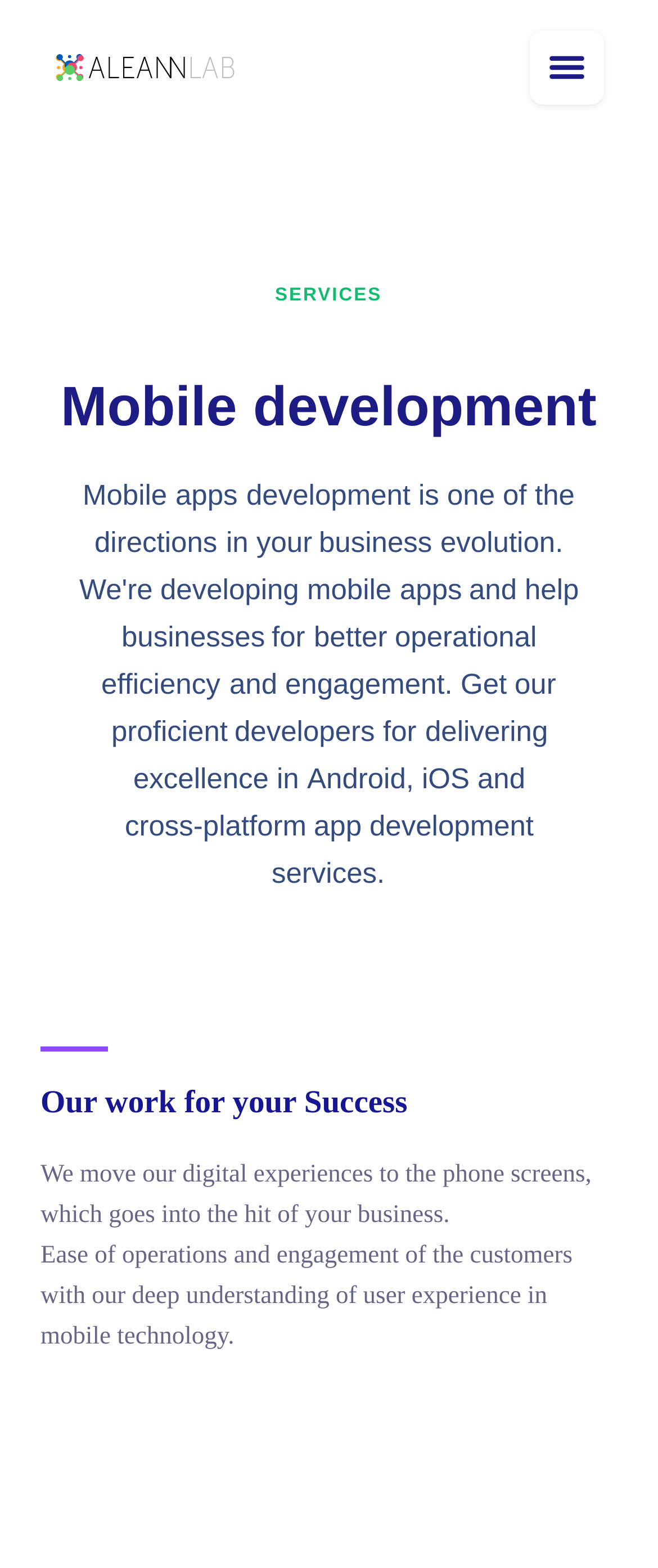Offer a meticulous description of the webpage's structure and content.

The webpage is about AleannLab, a software development company that specializes in mobile and web development for various industries such as fintech, real estate, green energy, and healthcare. 

At the top left corner, there is a link to the AleannLab logo, which is an image. On the top right corner, there is a button with an image inside. 

Below the top section, there is a heading that reads "SERVICES" in the middle of the page. Underneath the "SERVICES" heading, there is a section dedicated to mobile development. This section has a heading that reads "Mobile development" and a paragraph that describes the company's mobile app development services, including Android, iOS, and cross-platform app development. 

Further down the page, there is another heading that reads "Our work for your Success". Below this heading, there is a paragraph that explains how the company's digital experiences can benefit businesses, with a focus on user experience in mobile technology.